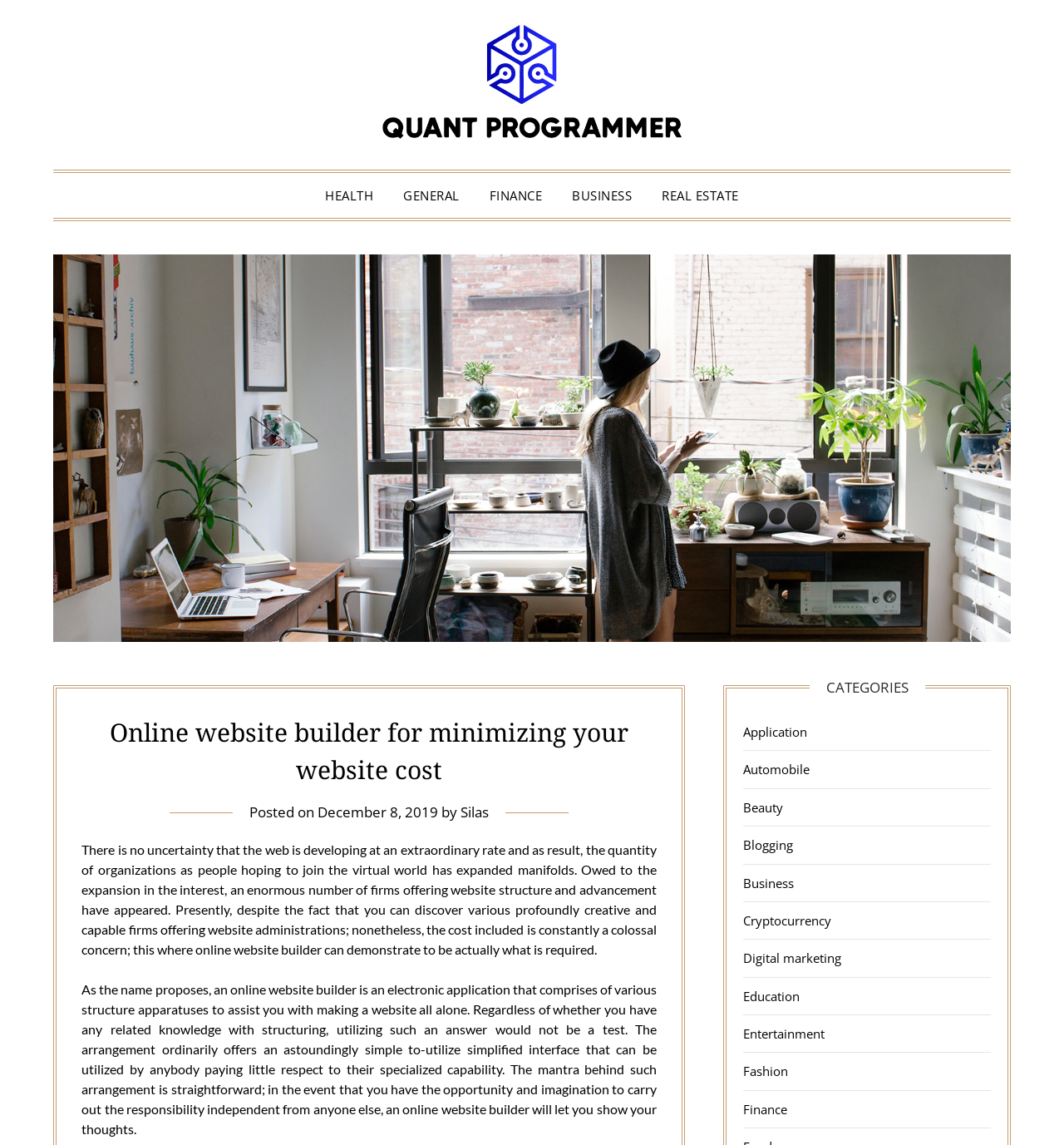Bounding box coordinates are to be given in the format (top-left x, top-left y, bottom-right x, bottom-right y). All values must be floating point numbers between 0 and 1. Provide the bounding box coordinate for the UI element described as: Health

[0.293, 0.151, 0.363, 0.19]